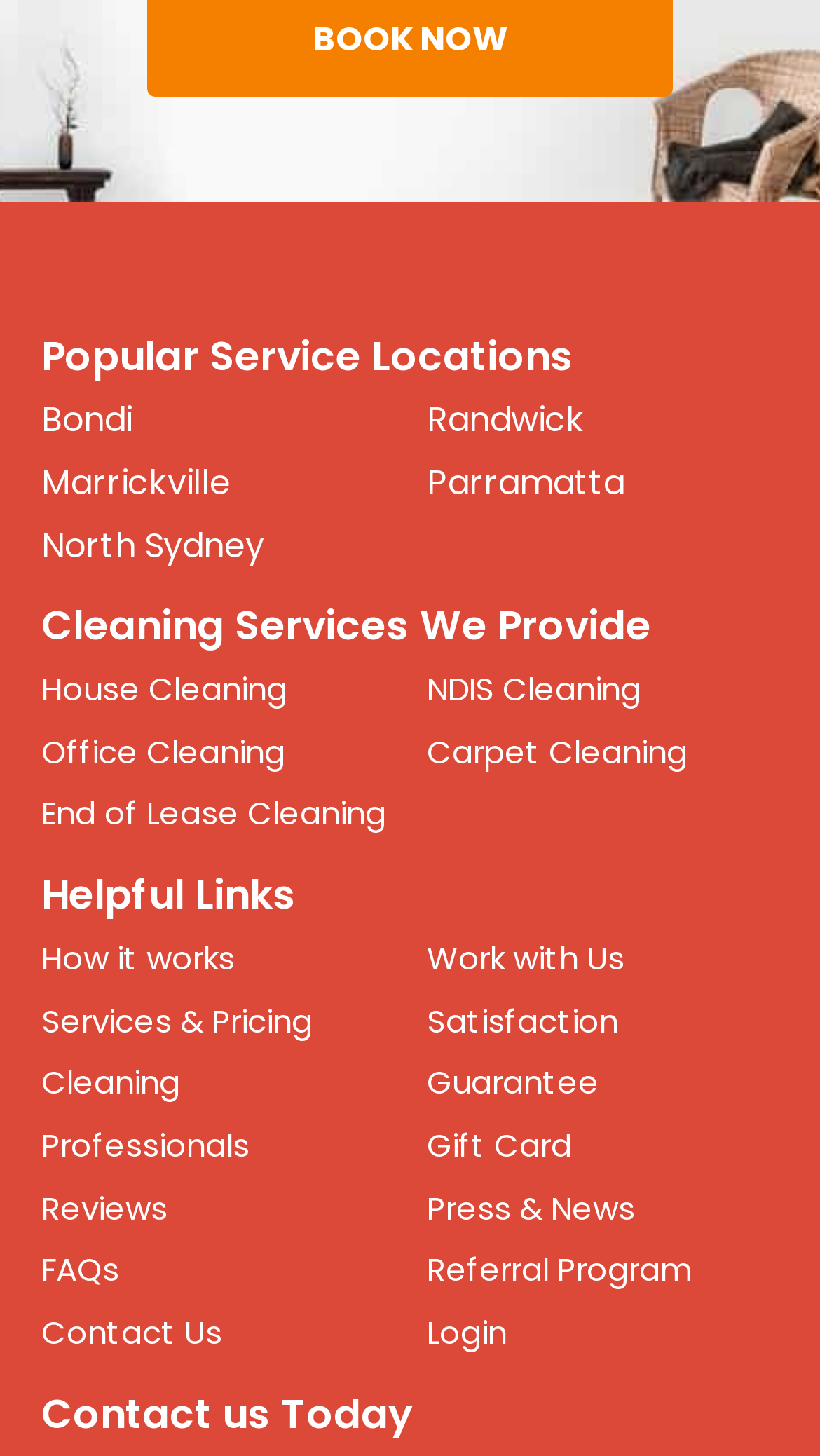How many service locations are listed?
Please use the image to provide a one-word or short phrase answer.

5